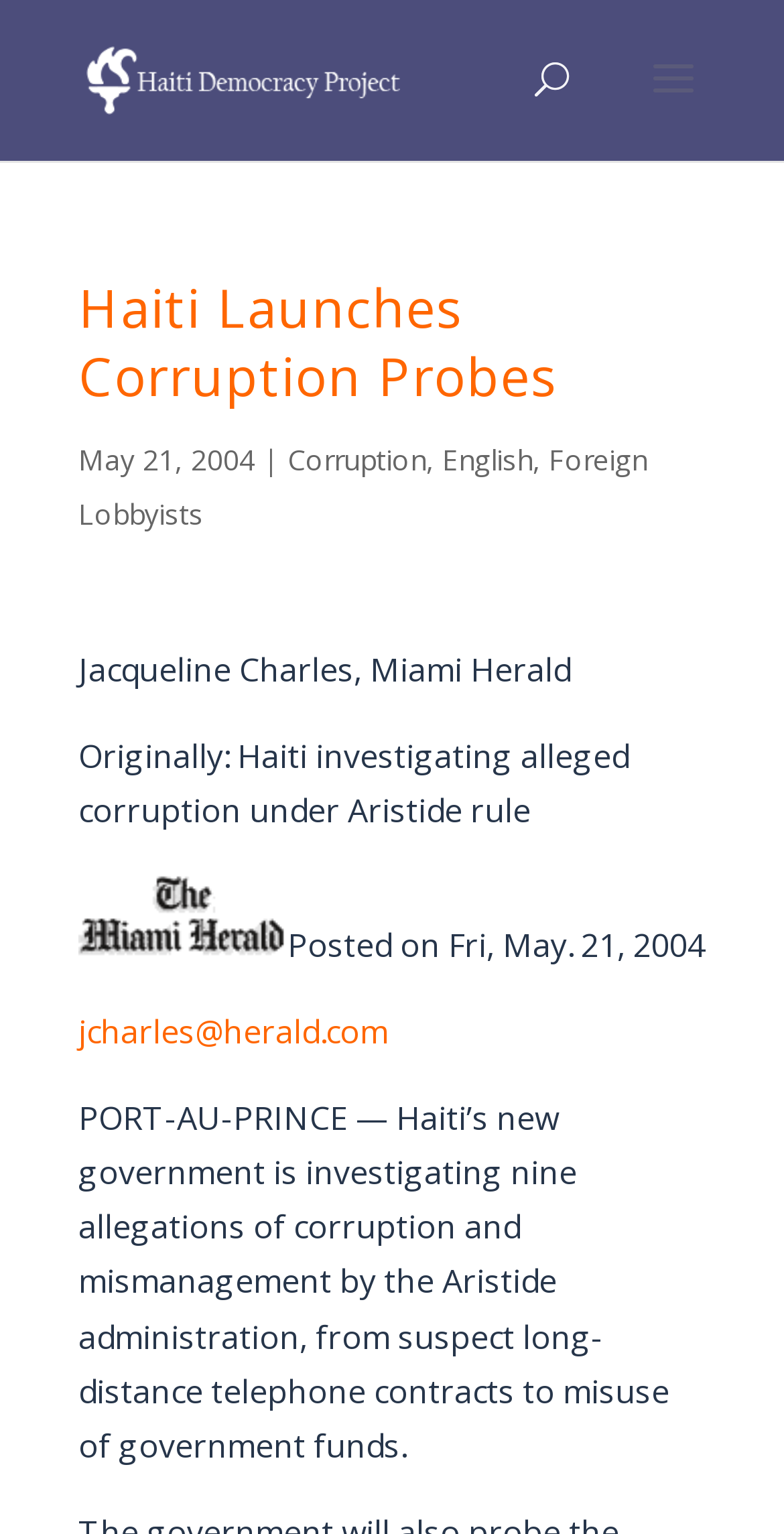Who is the author of the article?
Using the image, provide a concise answer in one word or a short phrase.

Jacqueline Charles